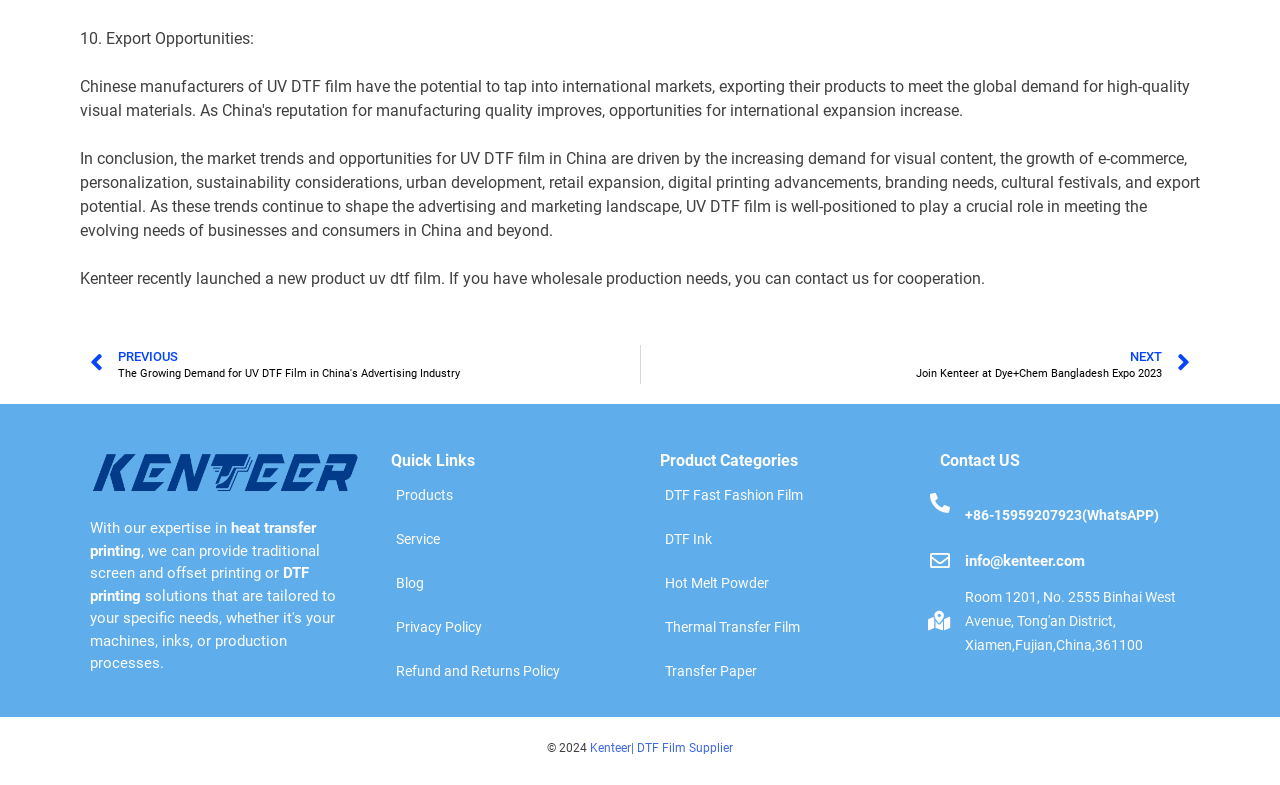Use the information in the screenshot to answer the question comprehensively: What is the contact email address of the company?

The contact email address can be found in the 'Contact US' section of the webpage, which lists the email address as info@kenteer.com.